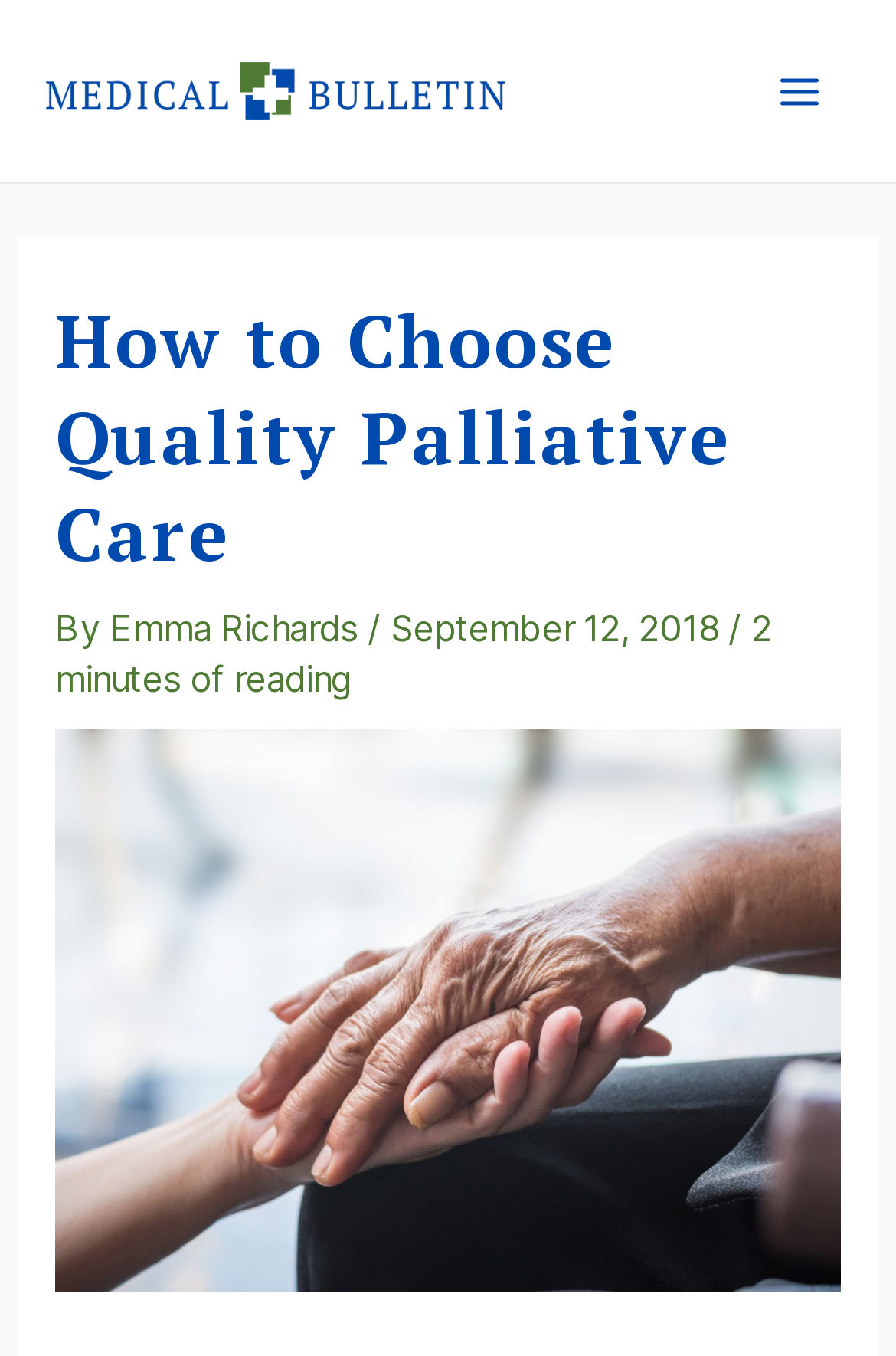Extract the bounding box coordinates for the UI element described as: "Emma Richards".

[0.123, 0.447, 0.41, 0.479]